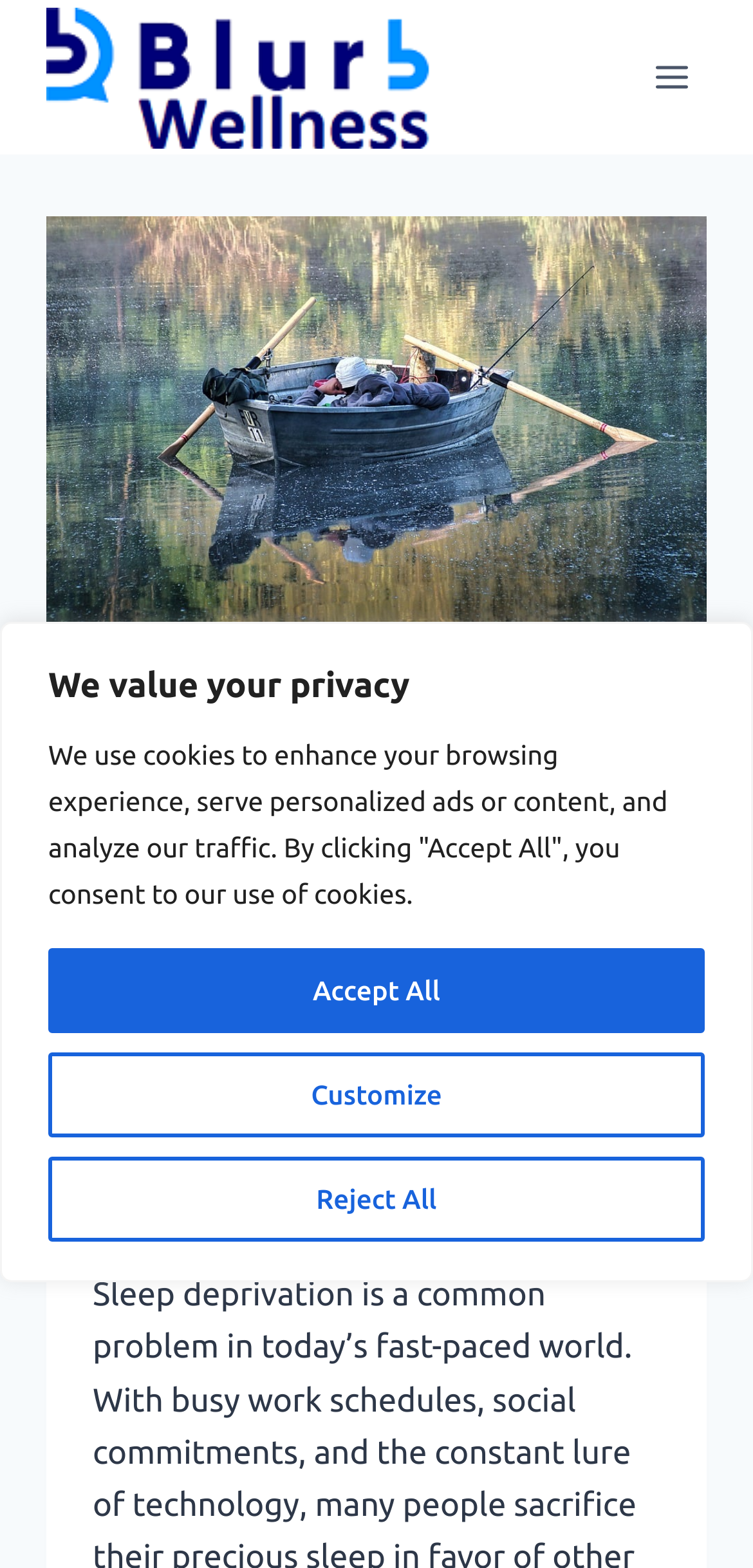Respond with a single word or phrase:
When was the article published?

March 25, 2024